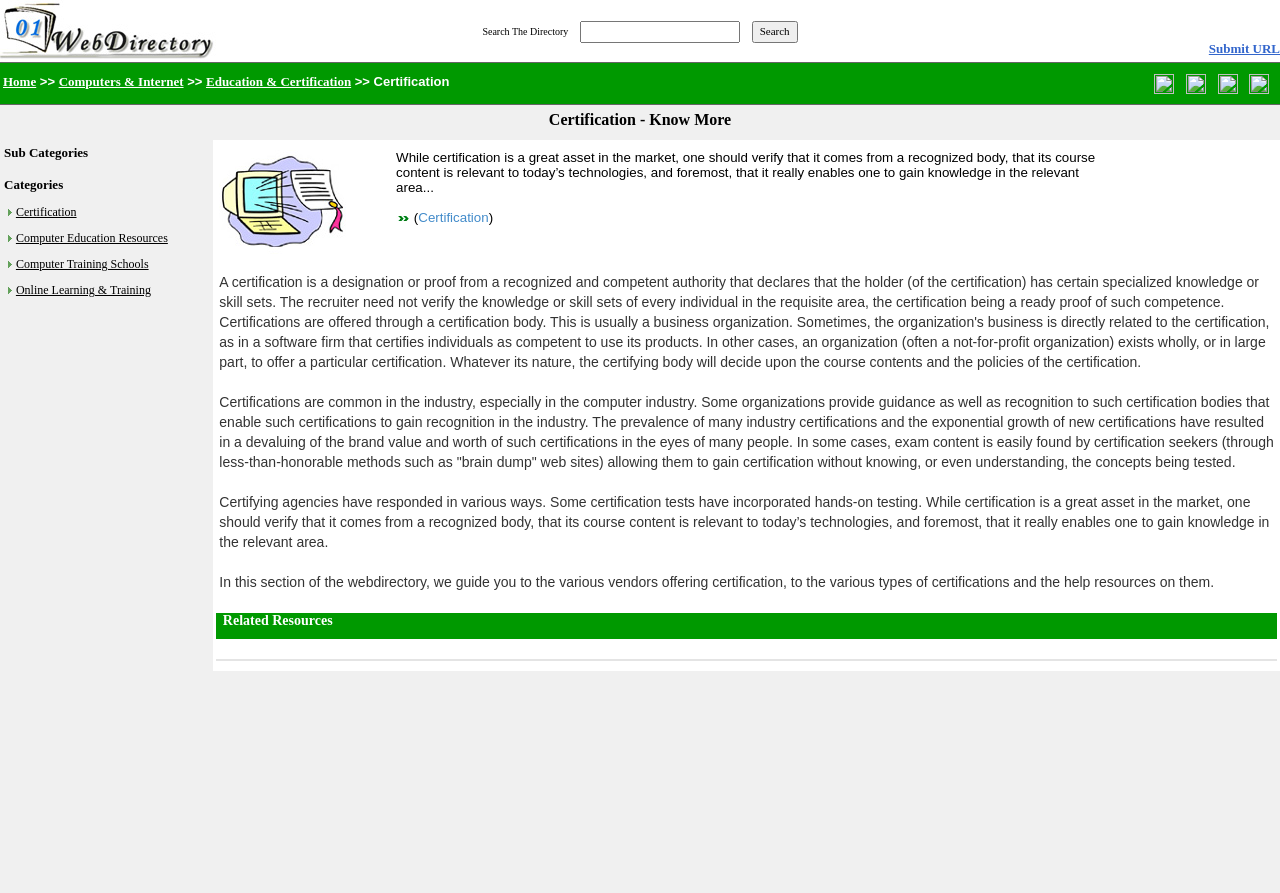Kindly determine the bounding box coordinates of the area that needs to be clicked to fulfill this instruction: "Follow on Twitter".

[0.902, 0.084, 0.92, 0.102]